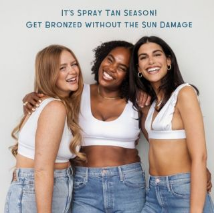Elaborate on the contents of the image in a comprehensive manner.

In this vibrant promotional image, three women are enjoying the summer vibe, showcasing their radiant spray tans. Their smiles convey confidence and joy as they stand close together, dressed in stylish white crop tops paired with light blue denim jeans. The backdrop is a simple, bright hue, emphasizing the upbeat atmosphere. Above them, bold text reads: “IT’S SPRAY TAN SEASON! GET BRONZED WITHOUT THE SUN DAMAGE,” highlighting the benefits of spray tanning as a safe alternative to sun exposure. This image captures the essence of fun, friendship, and self-care, inviting viewers to embrace a sun-kissed look while prioritizing skin health.